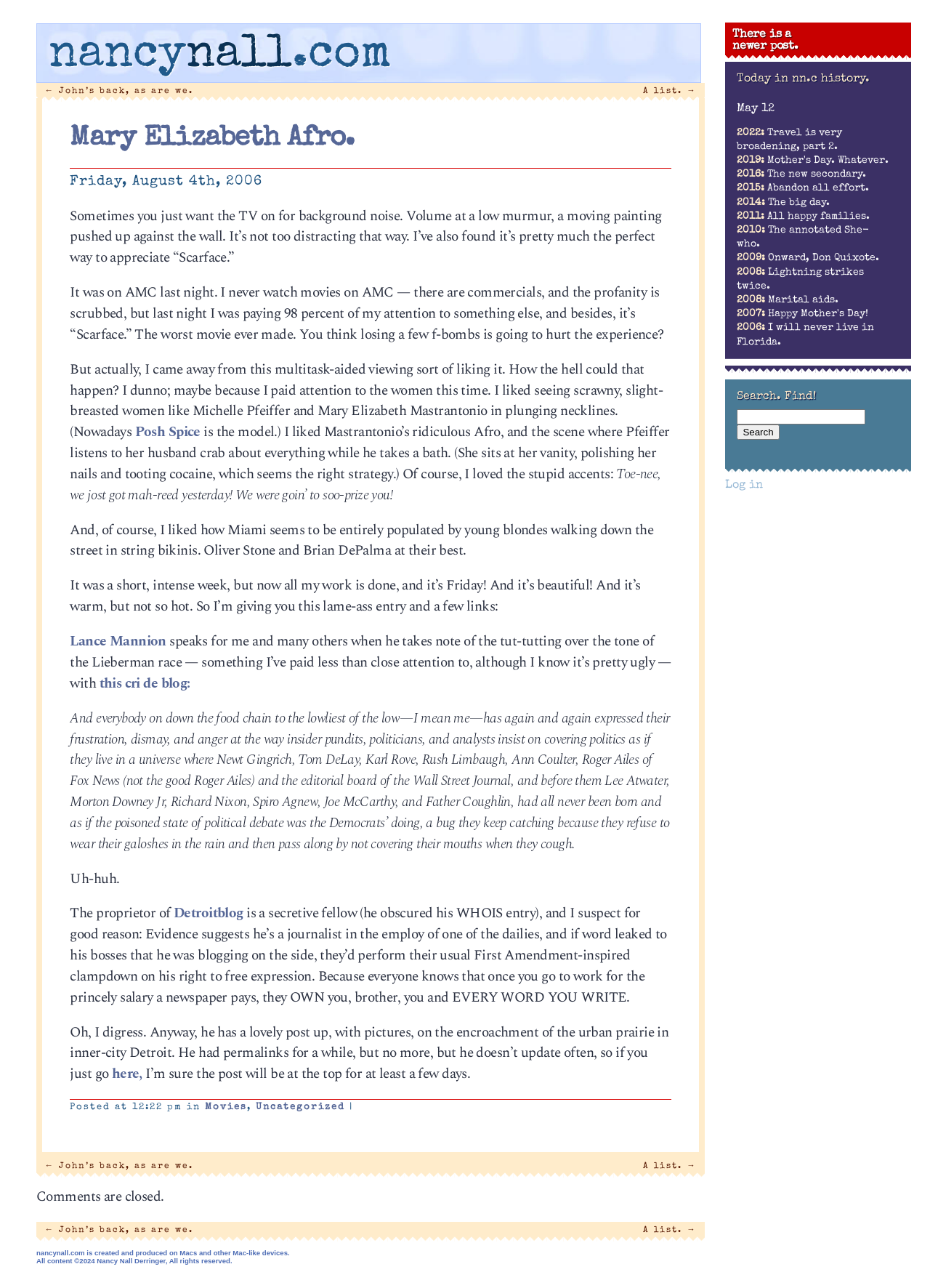Highlight the bounding box coordinates of the element that should be clicked to carry out the following instruction: "Read the blog post about Scarface". The coordinates must be given as four float numbers ranging from 0 to 1, i.e., [left, top, right, bottom].

[0.075, 0.16, 0.711, 0.208]